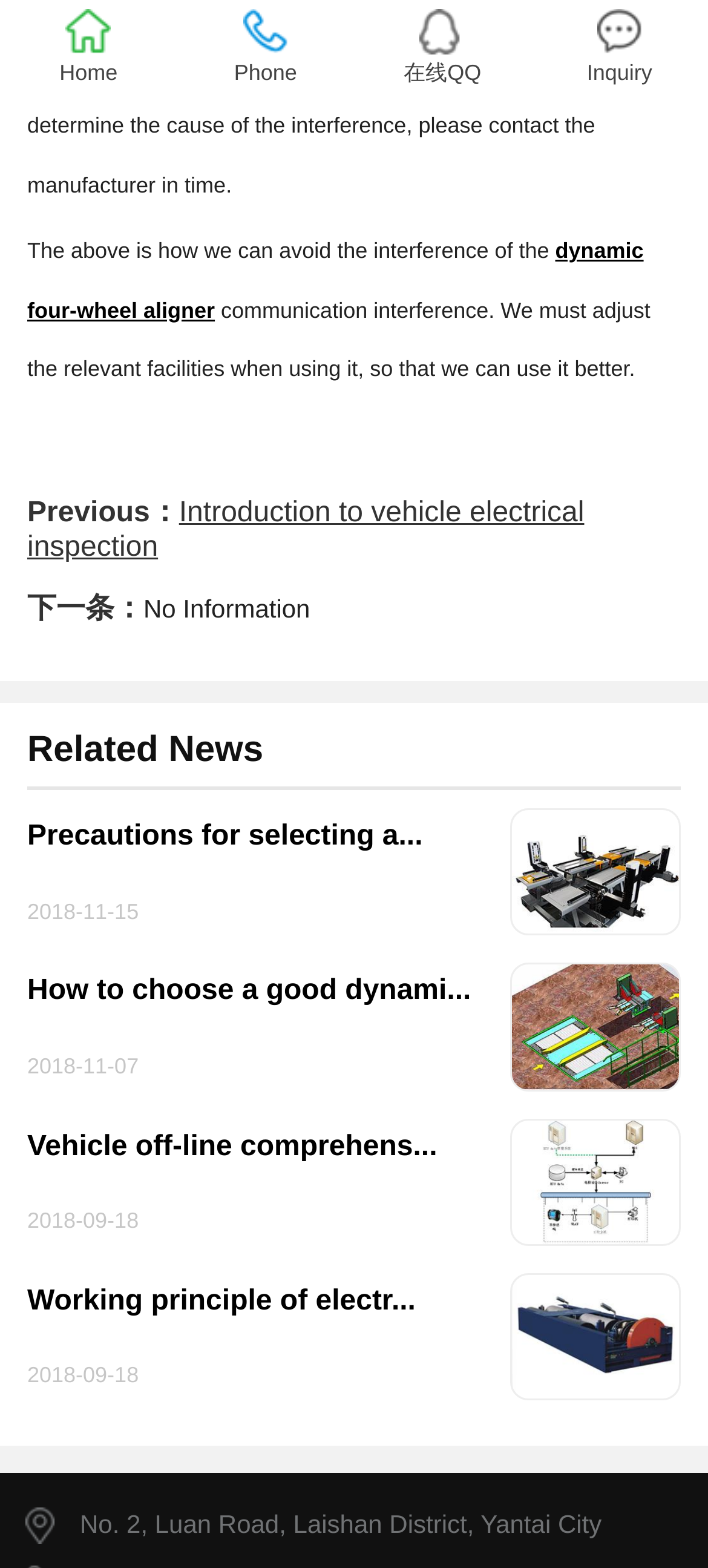Highlight the bounding box coordinates of the region I should click on to meet the following instruction: "Click the link to Inquiry".

[0.829, 0.006, 0.921, 0.058]